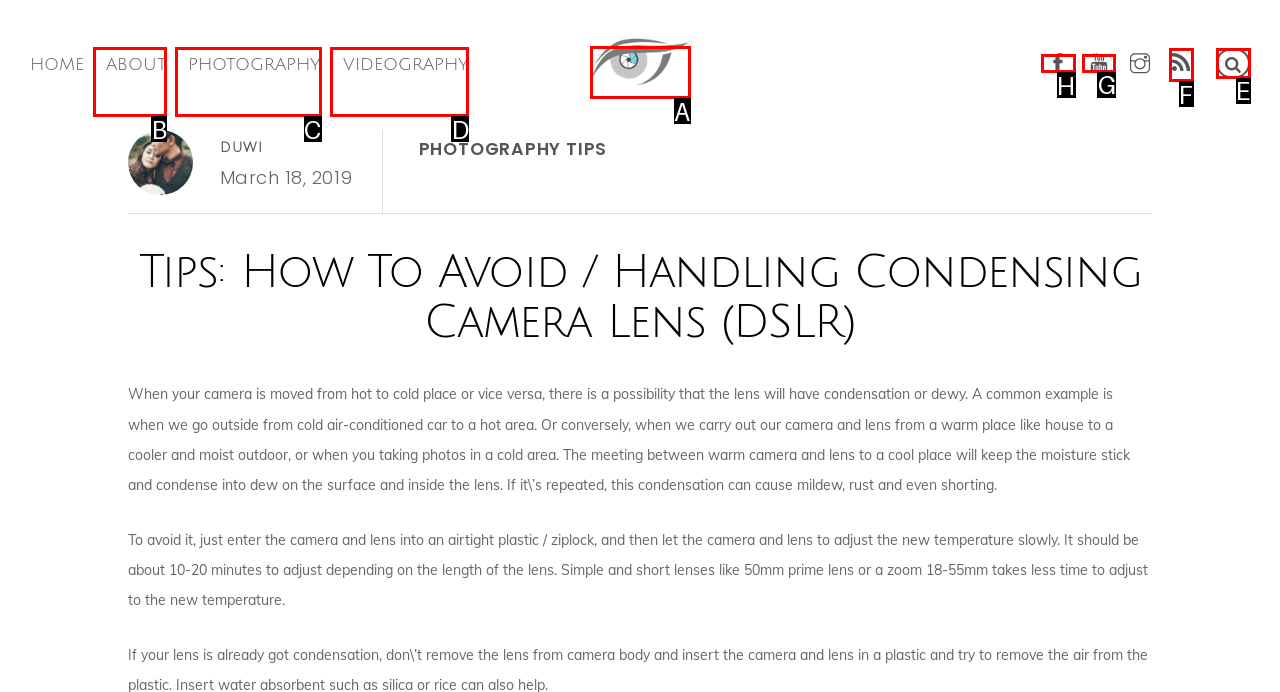Identify the correct UI element to click on to achieve the following task: Follow on Facebook Respond with the corresponding letter from the given choices.

H